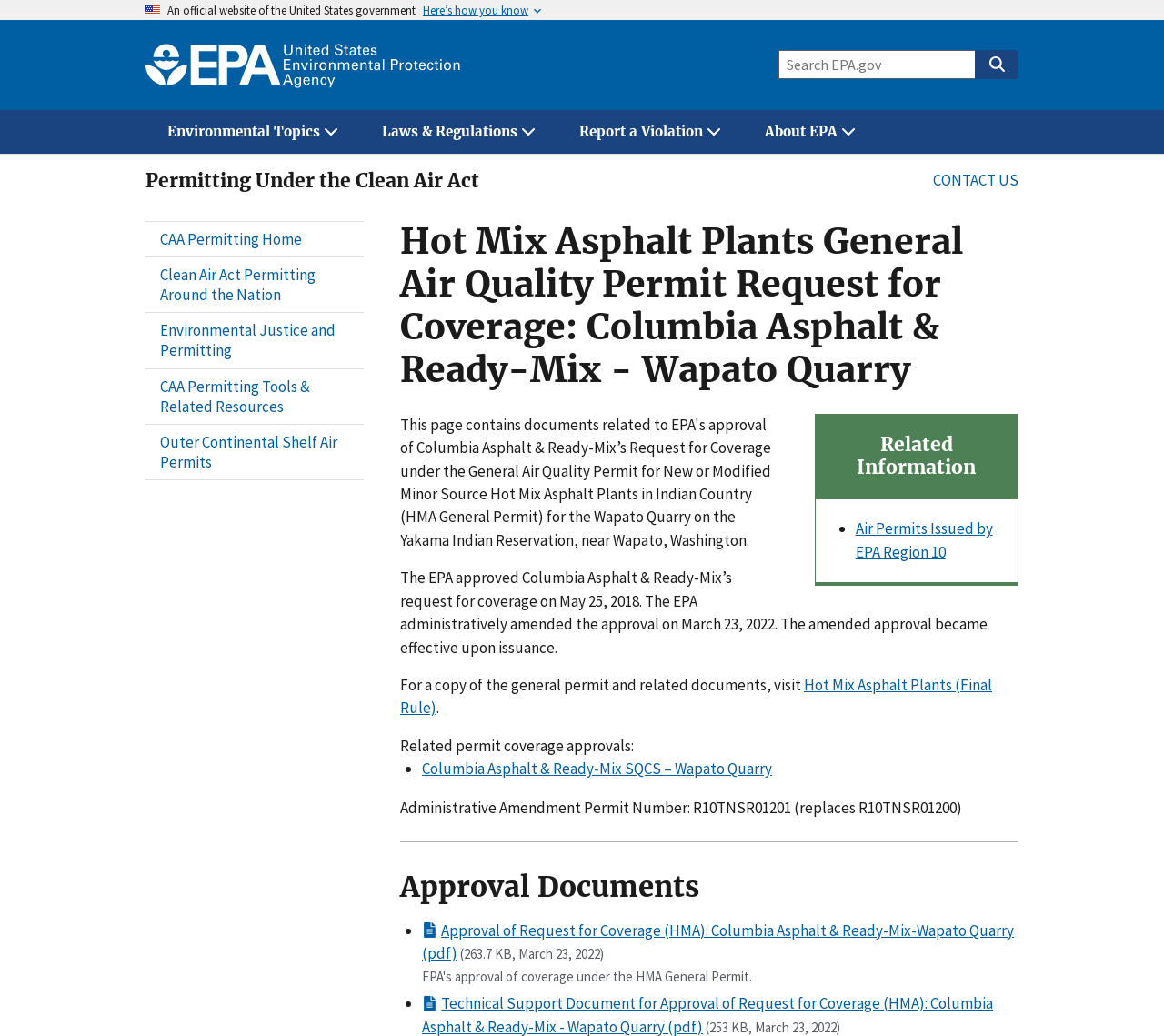Please find the bounding box coordinates of the clickable region needed to complete the following instruction: "View Environmental Topics". The bounding box coordinates must consist of four float numbers between 0 and 1, i.e., [left, top, right, bottom].

[0.125, 0.106, 0.309, 0.148]